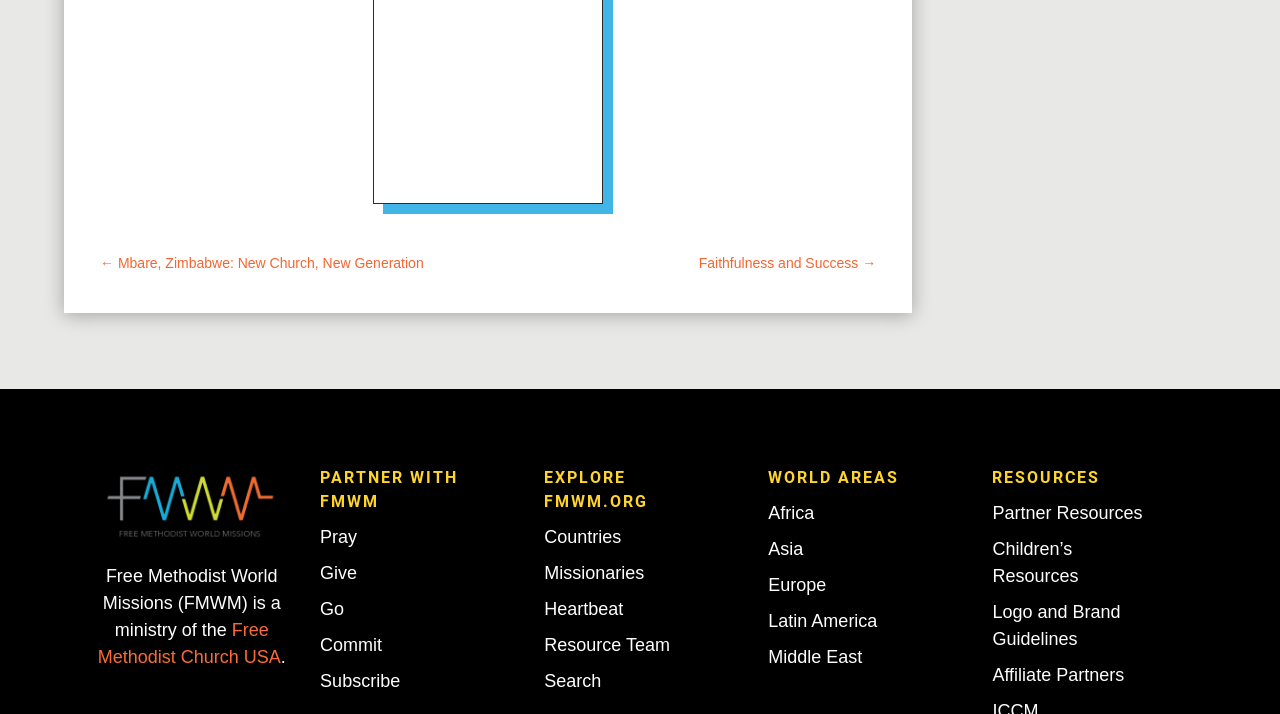Please reply to the following question using a single word or phrase: 
What is the name of the organization?

Free Methodist World Missions